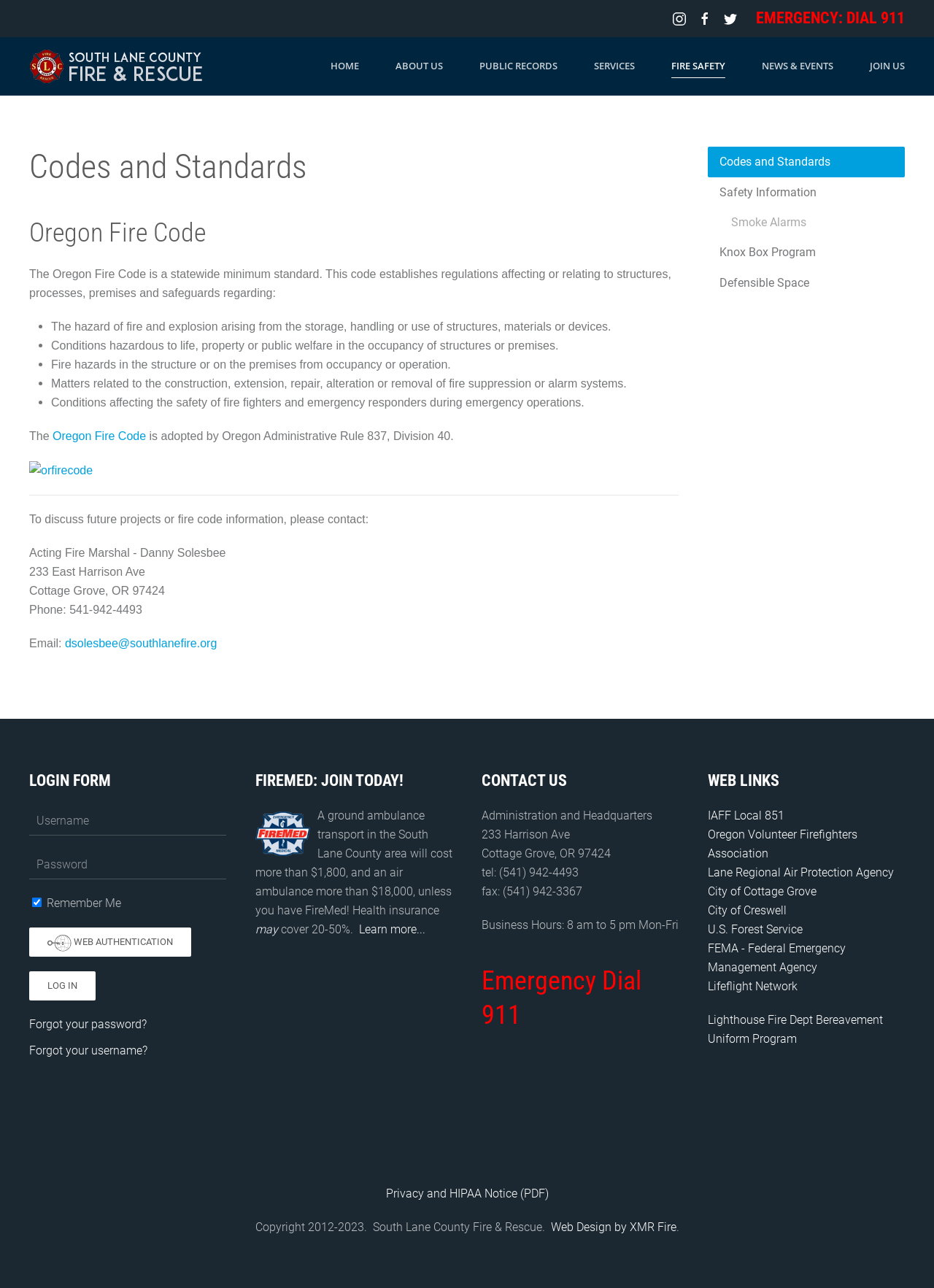Locate the bounding box coordinates of the element to click to perform the following action: 'Enter username in the textbox'. The coordinates should be given as four float values between 0 and 1, in the form of [left, top, right, bottom].

[0.031, 0.626, 0.242, 0.649]